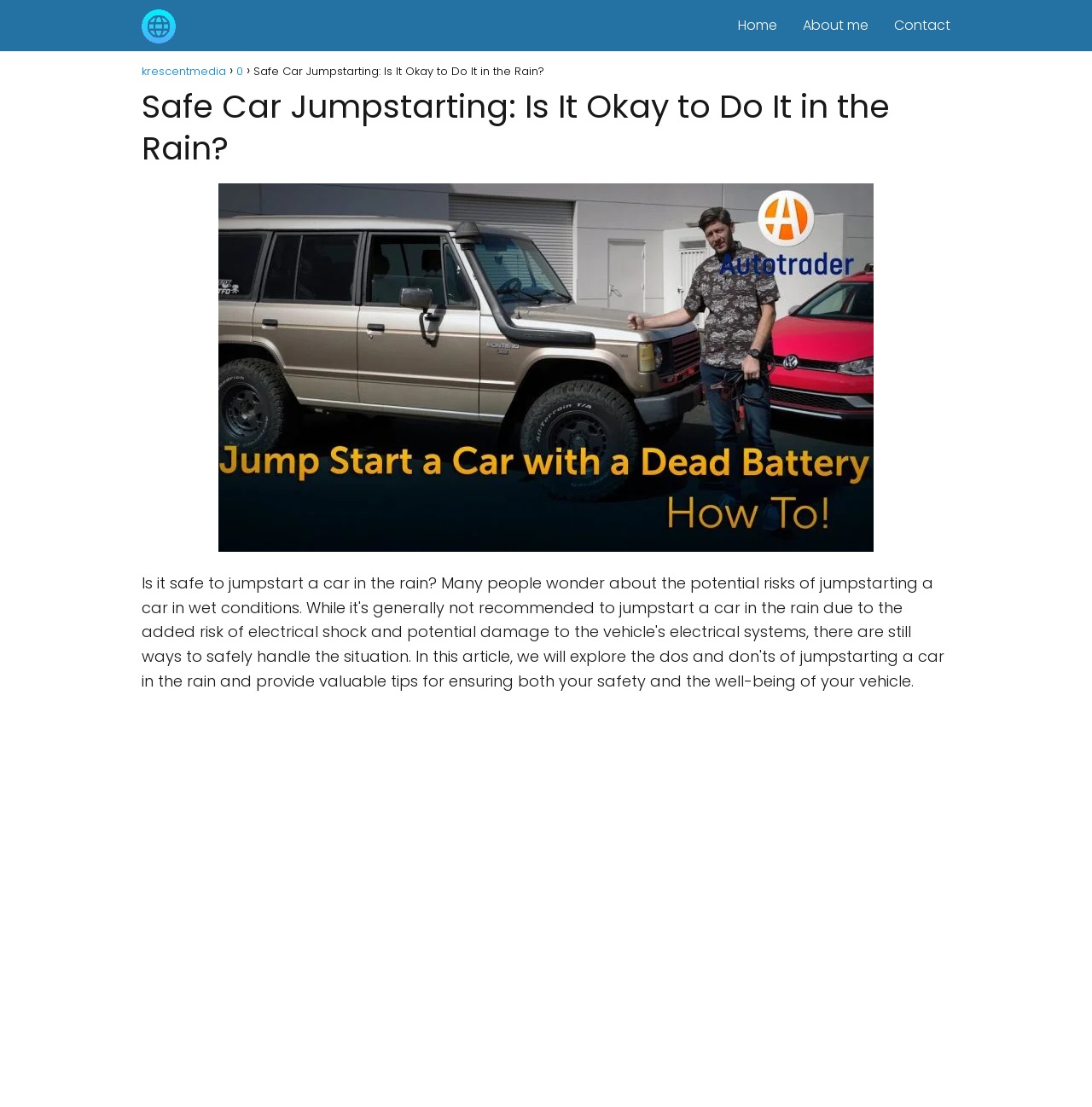Locate the UI element that matches the description About me in the webpage screenshot. Return the bounding box coordinates in the format (top-left x, top-left y, bottom-right x, bottom-right y), with values ranging from 0 to 1.

[0.735, 0.014, 0.795, 0.032]